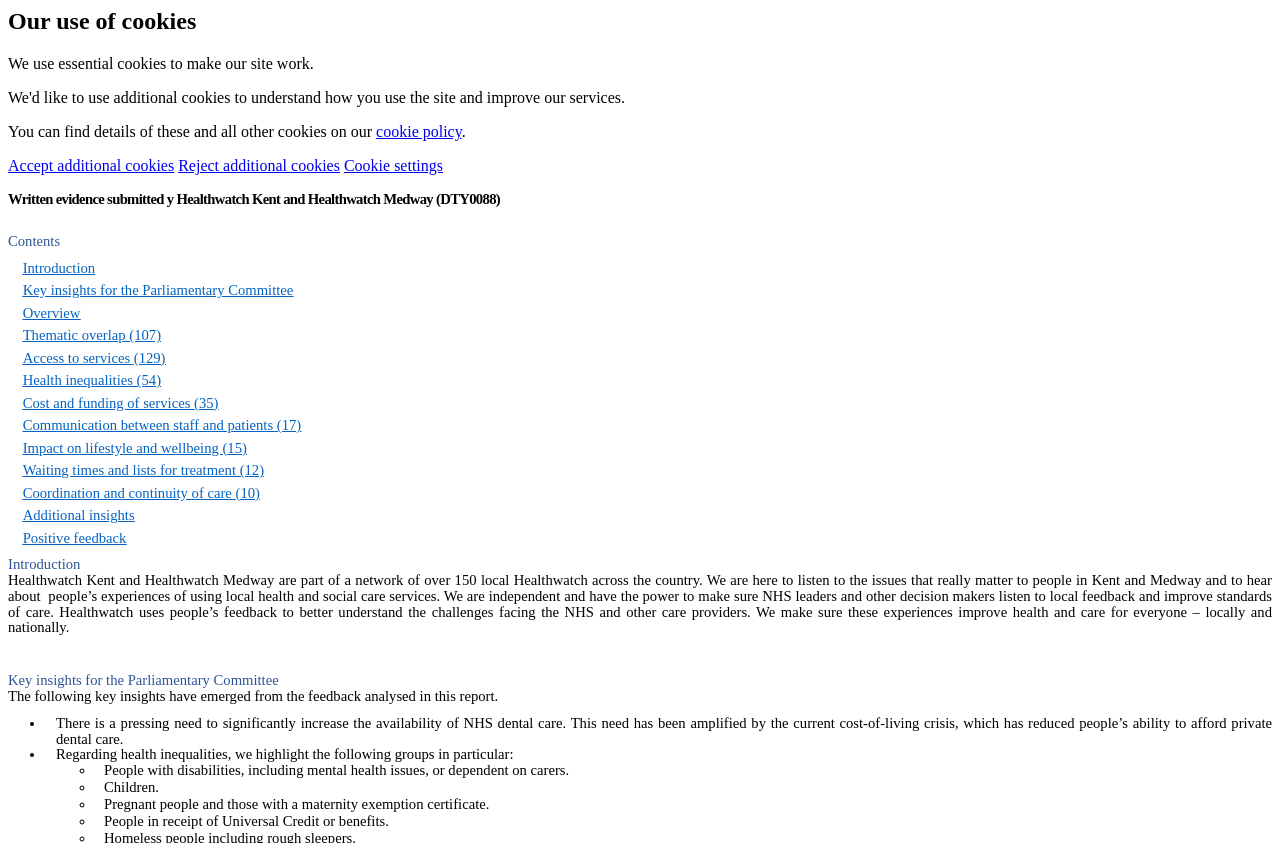Answer the question below with a single word or a brief phrase: 
What groups are highlighted regarding health inequalities?

People with disabilities, children, pregnant people, and people in receipt of Universal Credit or benefits